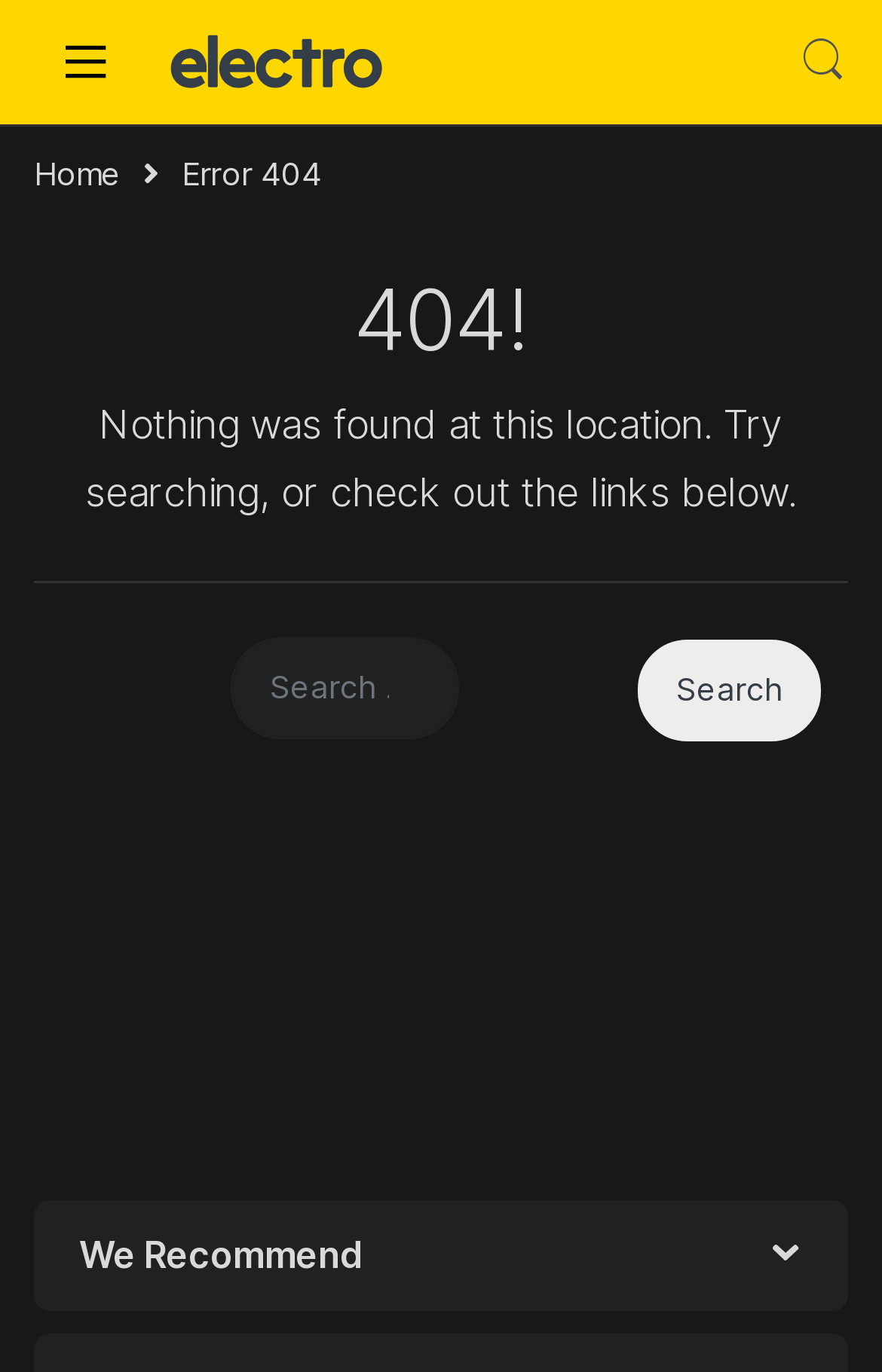Give a detailed account of the webpage.

The webpage displays a "Page not found" error message. At the top left corner, there is a button with an icon. Next to it, on the top left, is a link with an image. On the top right, there is a search button labeled "m Search". Below it, on the top left, is a link labeled "Home". 

The main content of the page is divided into two sections. The top section has a heading "404!" and a paragraph of text that says "Nothing was found at this location. Try searching, or check out the links below." Below this text, there is a horizontal separator line. 

The bottom section of the main content has a search function. It includes a label "Search for:", a search box, and a "Search" button. 

At the very bottom of the page, there is a complementary section with a heading "We Recommend y".